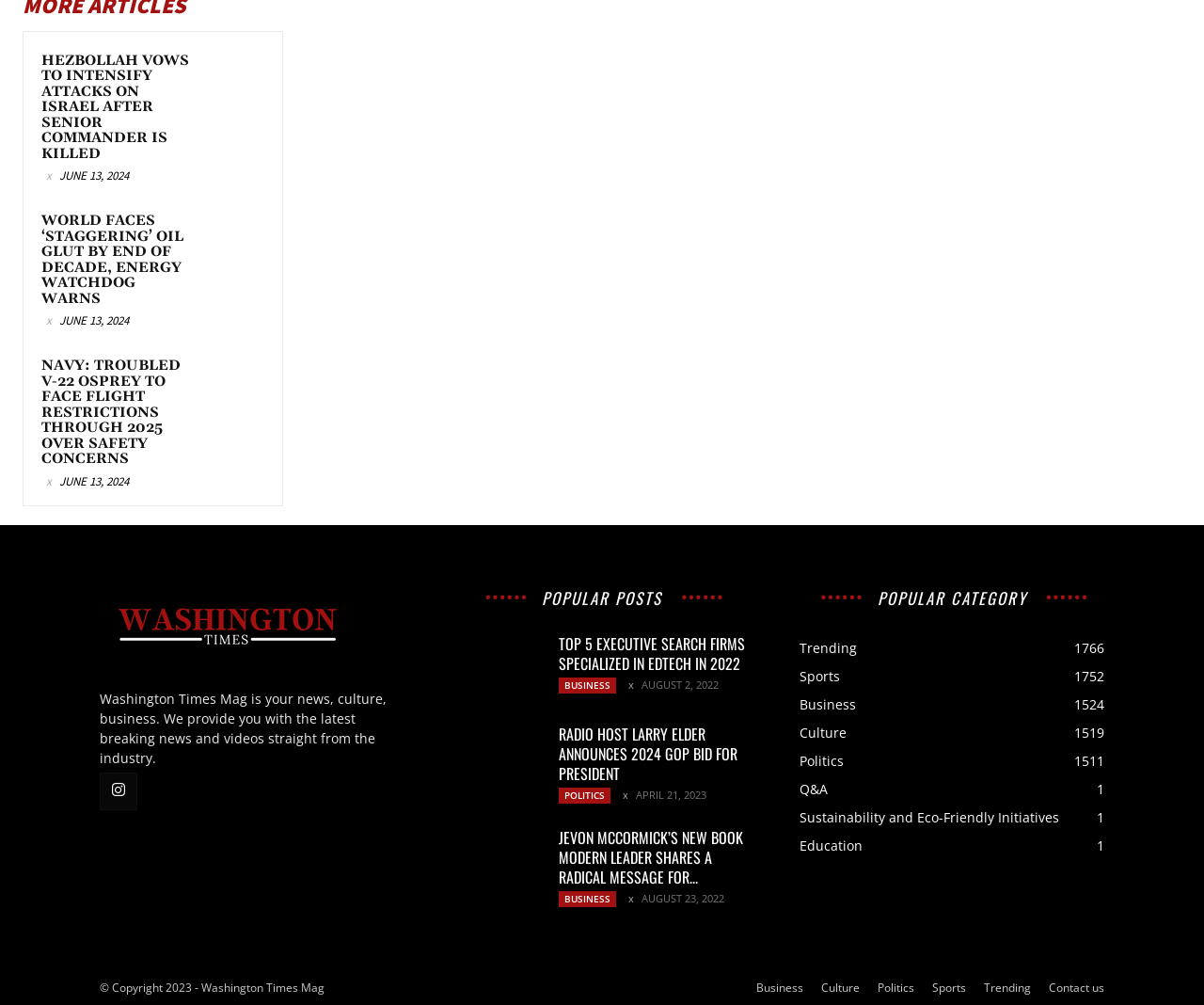Respond to the following question using a concise word or phrase: 
What is the category of the article 'Top 5 Executive Search Firms Specialized in EdTech In 2022'?

BUSINESS